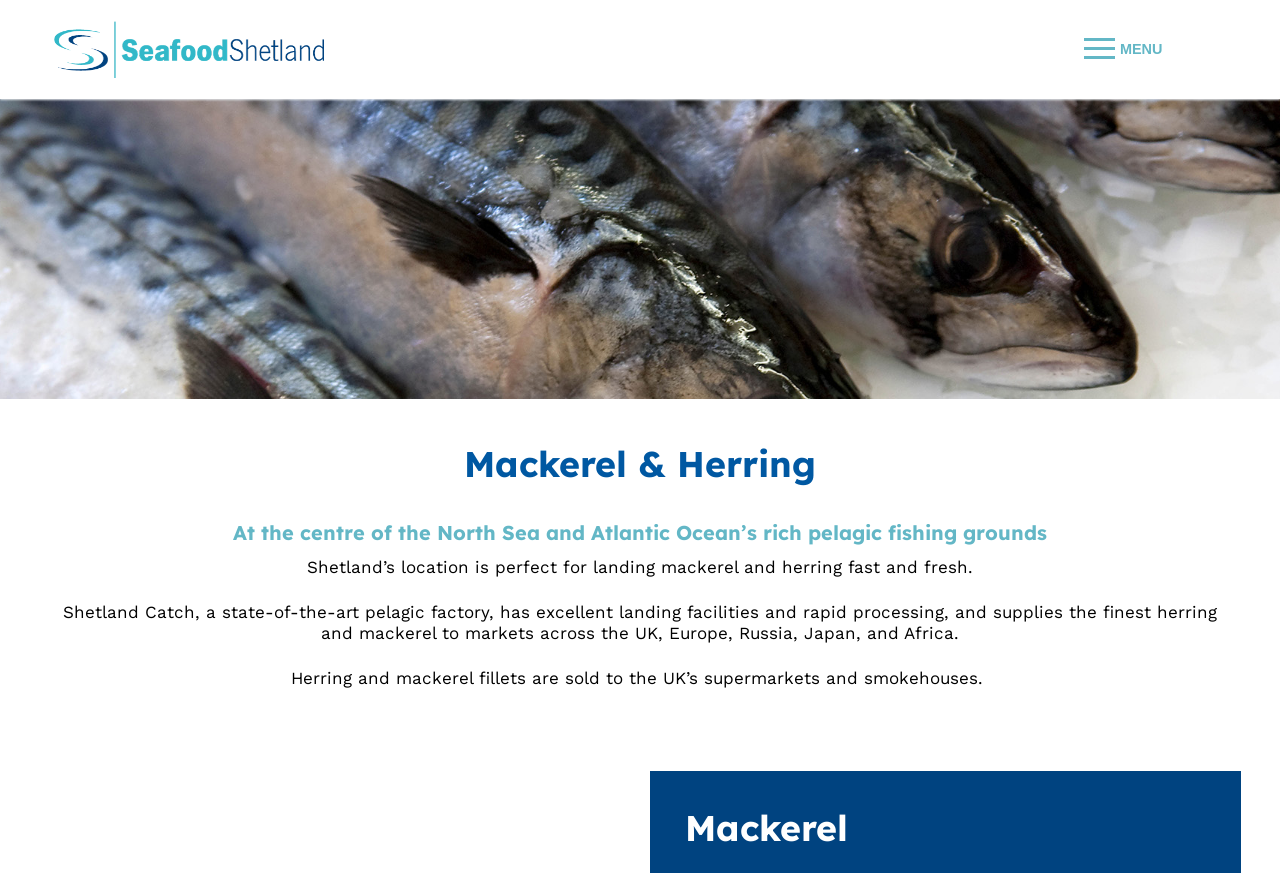Produce an extensive caption that describes everything on the webpage.

The webpage is about Mackerel and Herring, specifically related to Seafood Shetland. At the top left of the page, there is a link and an image, both labeled as "Seafood Shetland". On the top right, there is a button labeled "MENU". 

Below the button, there is a heading that reads "Mackerel & Herring". Underneath this heading, there is a subheading that describes the location of Shetland in relation to the North Sea and Atlantic Ocean's rich pelagic fishing grounds. 

Following this, there are three paragraphs of text. The first paragraph explains how Shetland's location is perfect for landing mackerel and herring fast and fresh. The second paragraph describes the facilities and processing of Shetland Catch, a pelagic factory, and its supply of herring and mackerel to various markets. The third paragraph mentions that herring and mackerel fillets are sold to UK supermarkets and smokehouses.

At the bottom of the page, there is a heading labeled "Mackerel", which seems to be a separate section or category.